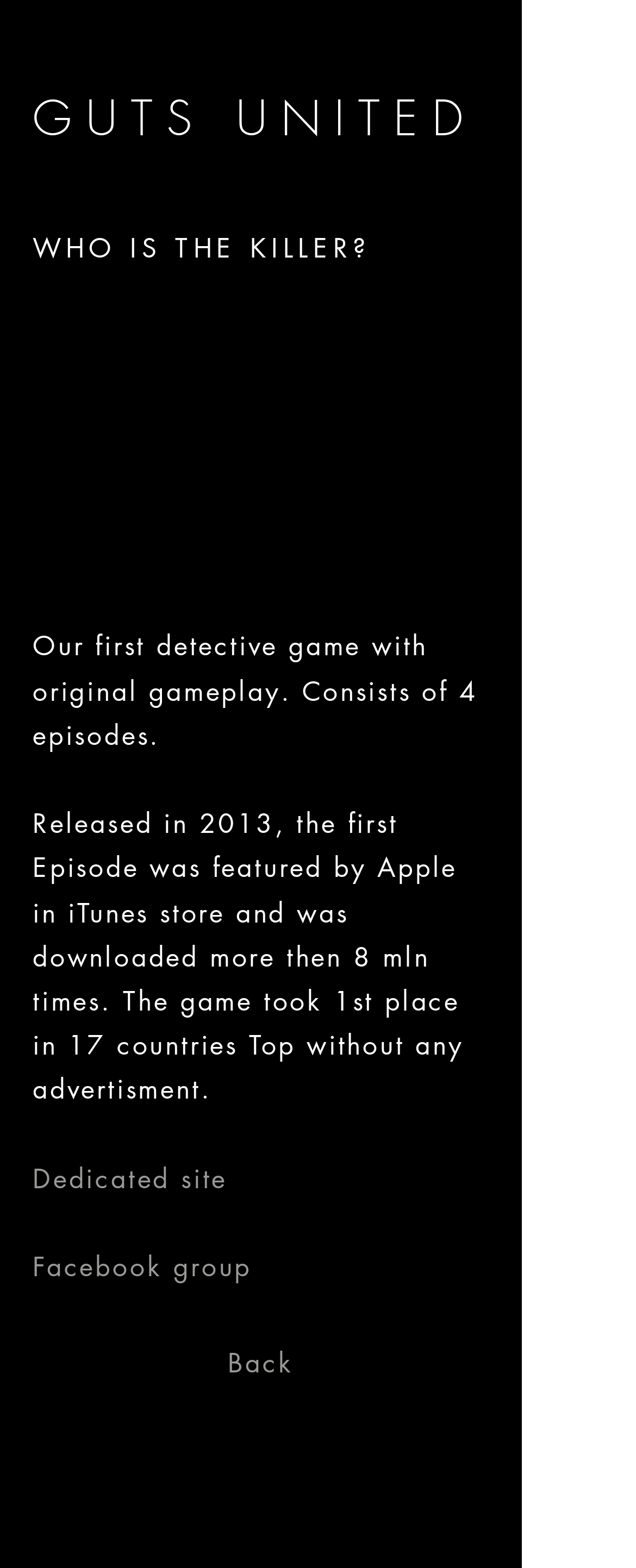Find the bounding box coordinates of the UI element according to this description: "Back".

[0.358, 0.859, 0.462, 0.881]